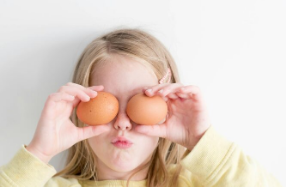Give a detailed account of the elements present in the image.

In this playful image, a young child with long, blonde hair is engaging in a fun activity, holding two brown eggs in front of her eyes. She has a whimsical expression, puckering her lips as if to make a silly face, adding a lighthearted touch to the scene. The child is dressed in a pale yellow sweater, which enhances the cheerful atmosphere of the photo. The background is a soft, neutral color, drawing attention to her expressive pose and the eggs she's playfully using as props. This charming moment captures the joy and innocence of childhood creativity.